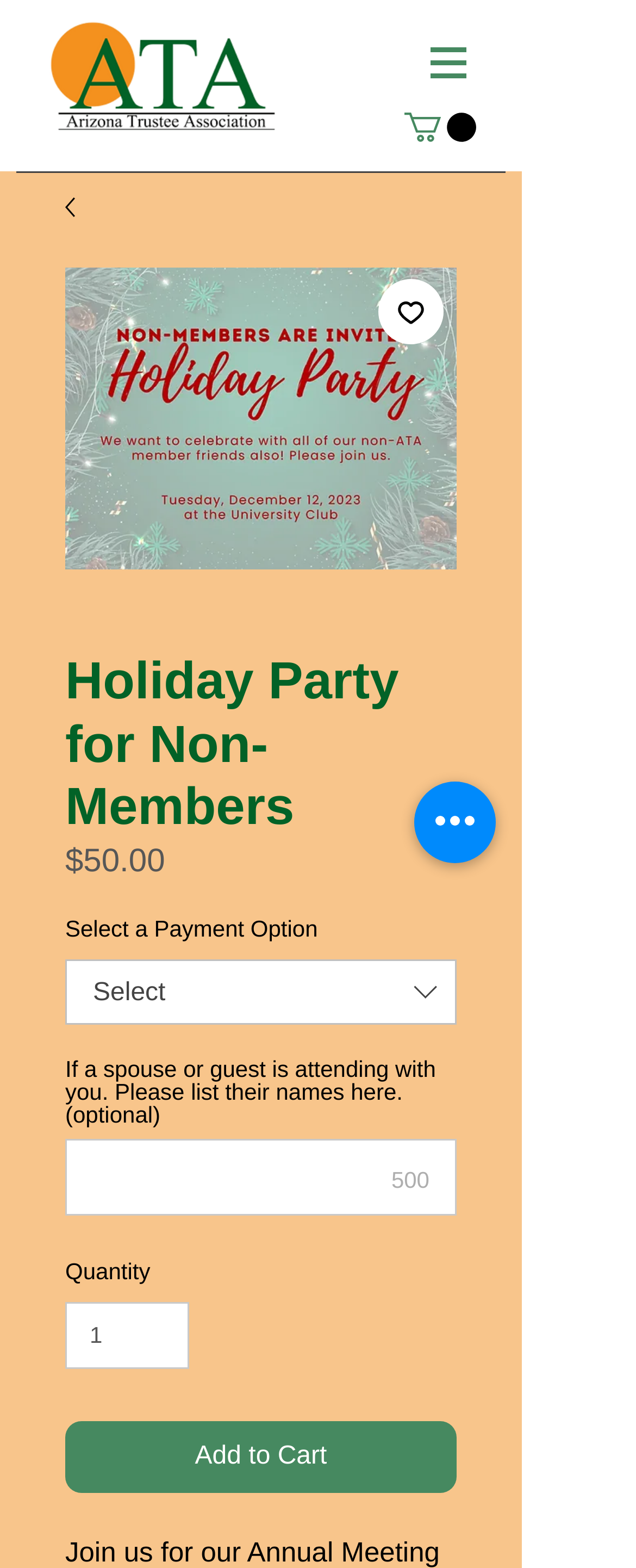Please provide the bounding box coordinates for the element that needs to be clicked to perform the following instruction: "Click the Arizona Trustee Association logo". The coordinates should be given as four float numbers between 0 and 1, i.e., [left, top, right, bottom].

[0.077, 0.014, 0.436, 0.086]